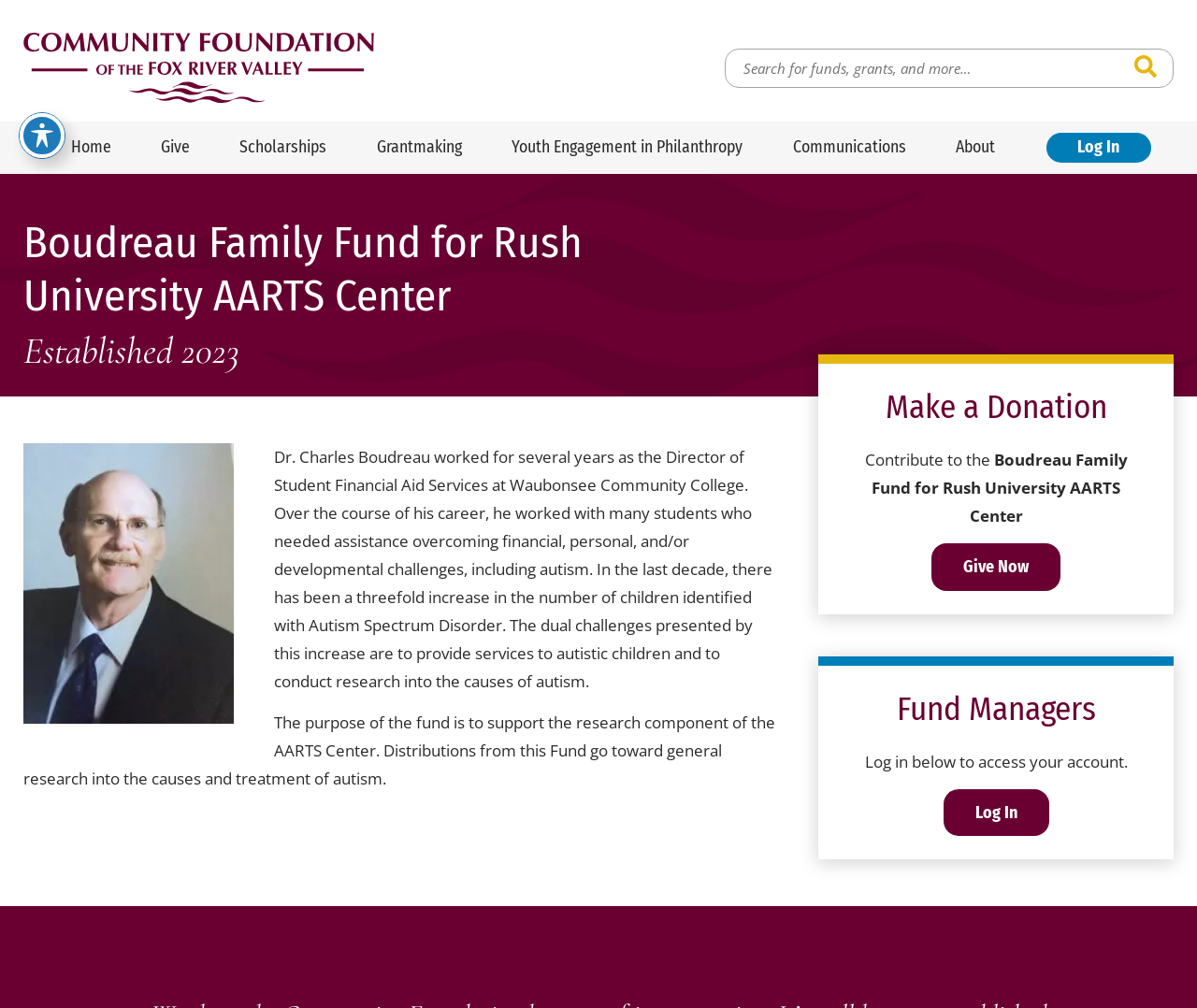What can be done to contribute to the fund?
Use the image to answer the question with a single word or phrase.

Make a donation